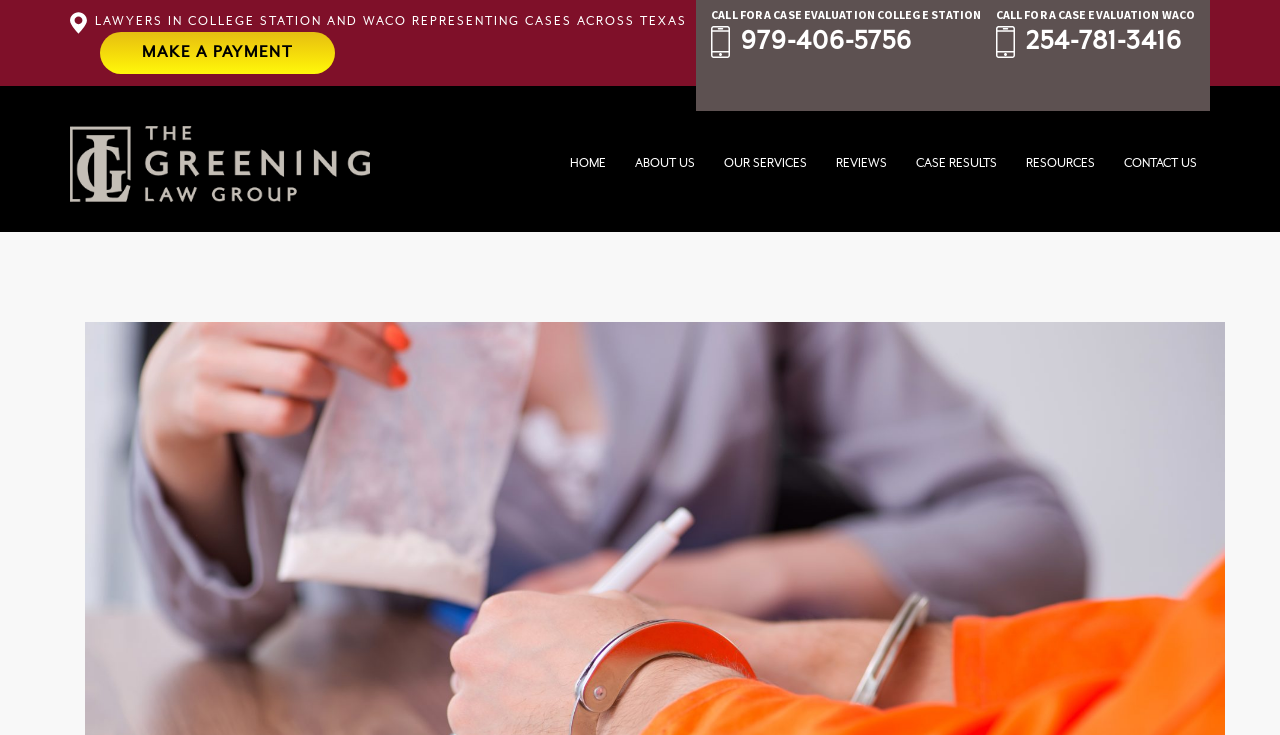Determine the bounding box coordinates of the clickable region to carry out the instruction: "Call the phone number 979-406-5756".

[0.556, 0.037, 0.713, 0.076]